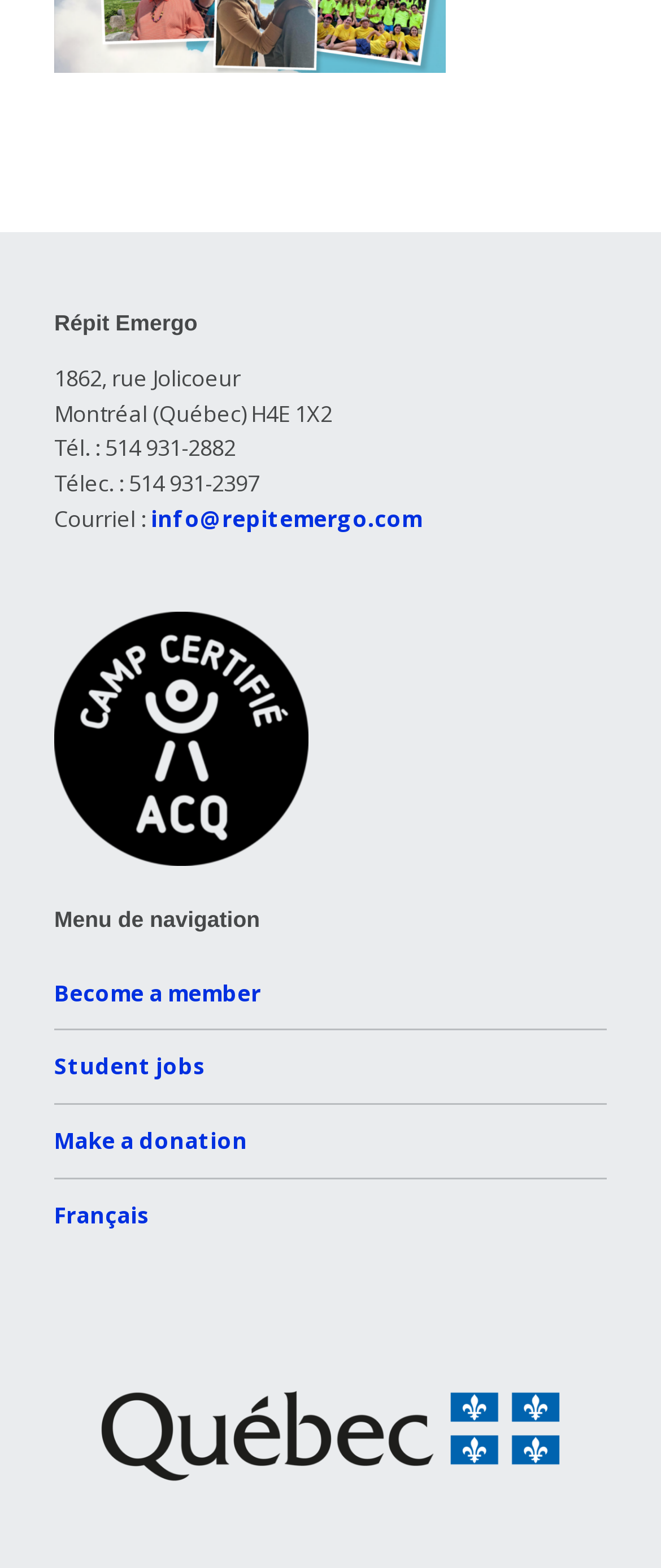What is the purpose of the link 'Become a member'?
Observe the image and answer the question with a one-word or short phrase response.

To become a member